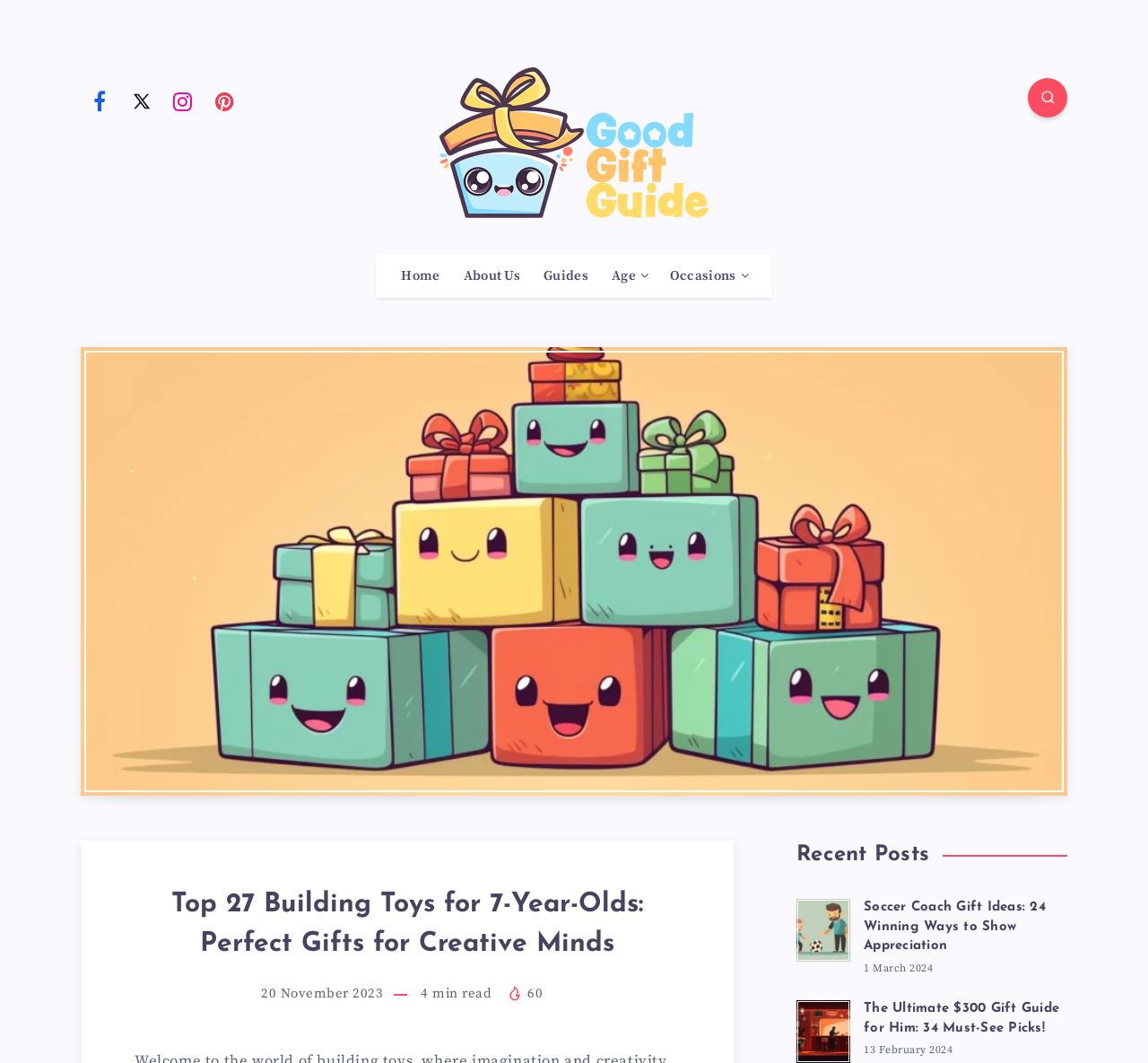Refer to the screenshot and answer the following question in detail:
How many recent posts are displayed on the webpage?

I found a heading element with the text 'Recent Posts' and two article elements below it. These article elements likely represent recent posts on the website, and there are two of them.